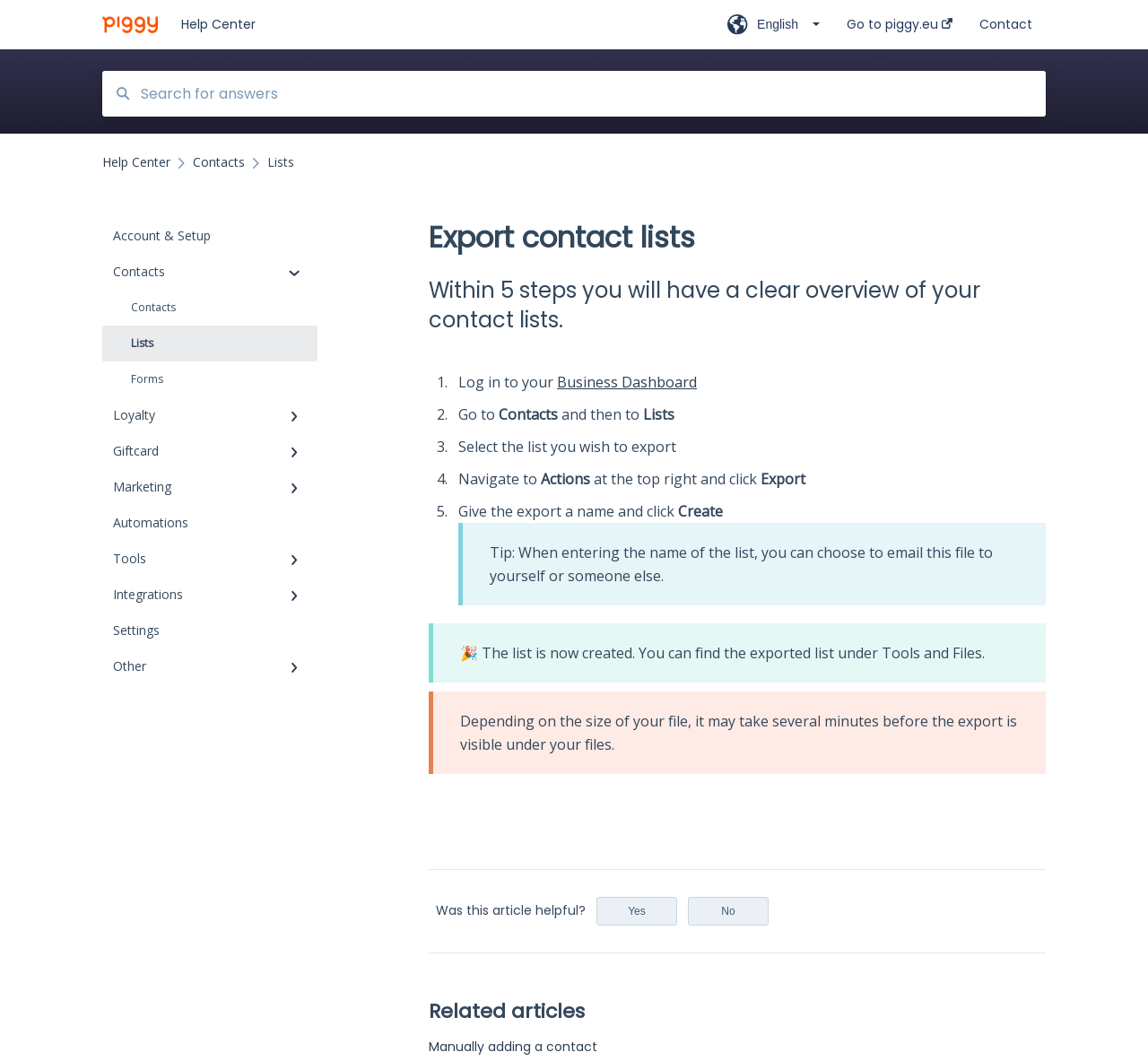Indicate the bounding box coordinates of the clickable region to achieve the following instruction: "Click on Help Center."

[0.158, 0.014, 0.587, 0.032]